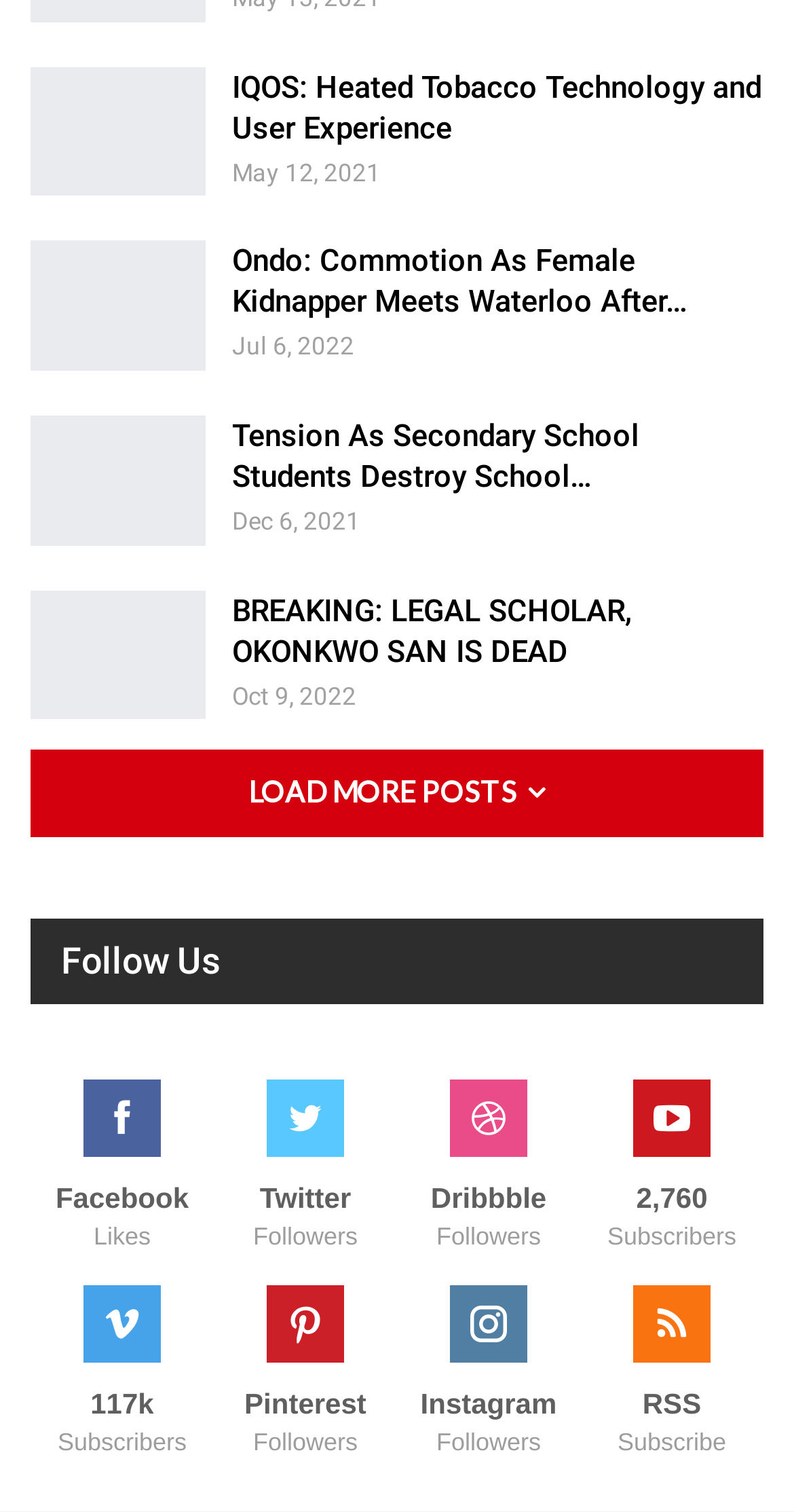Locate the bounding box coordinates of the element that should be clicked to execute the following instruction: "Follow us on Facebook".

[0.038, 0.734, 0.269, 0.829]